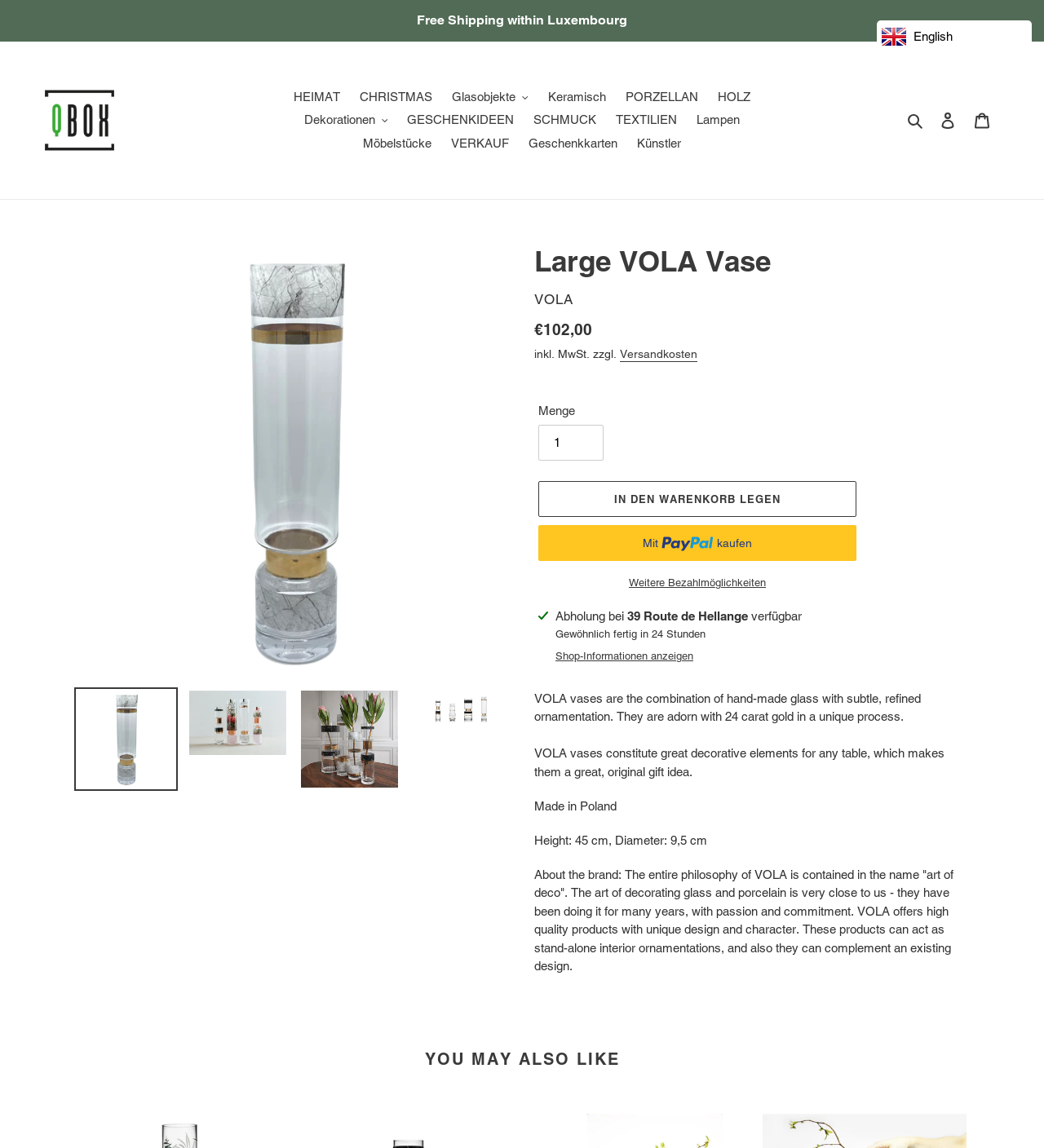Give a concise answer using only one word or phrase for this question:
What is the brand of the vase?

VOLA